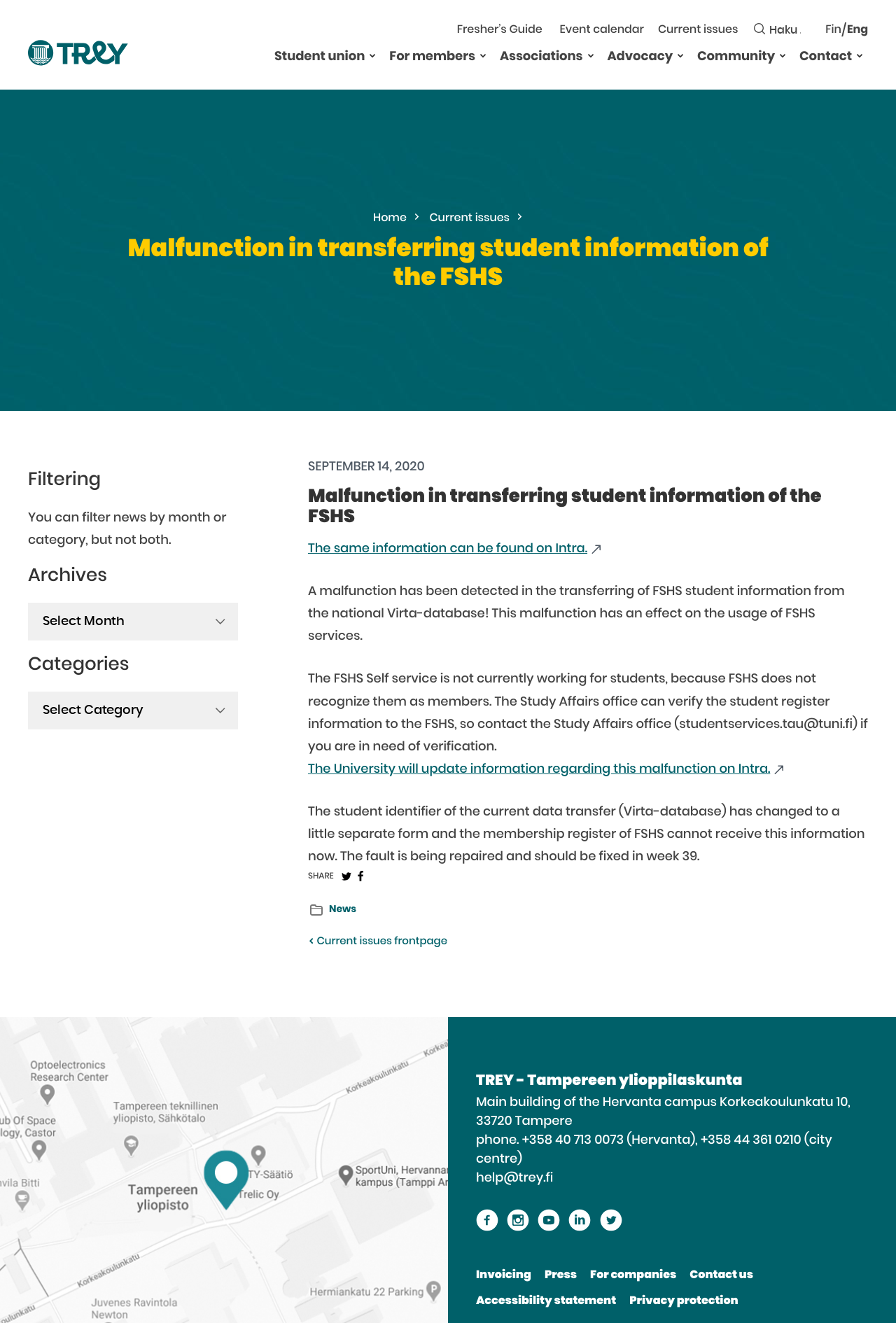Identify the bounding box for the UI element that is described as follows: "Proceed TREY -etusivulle".

[0.031, 0.03, 0.143, 0.056]